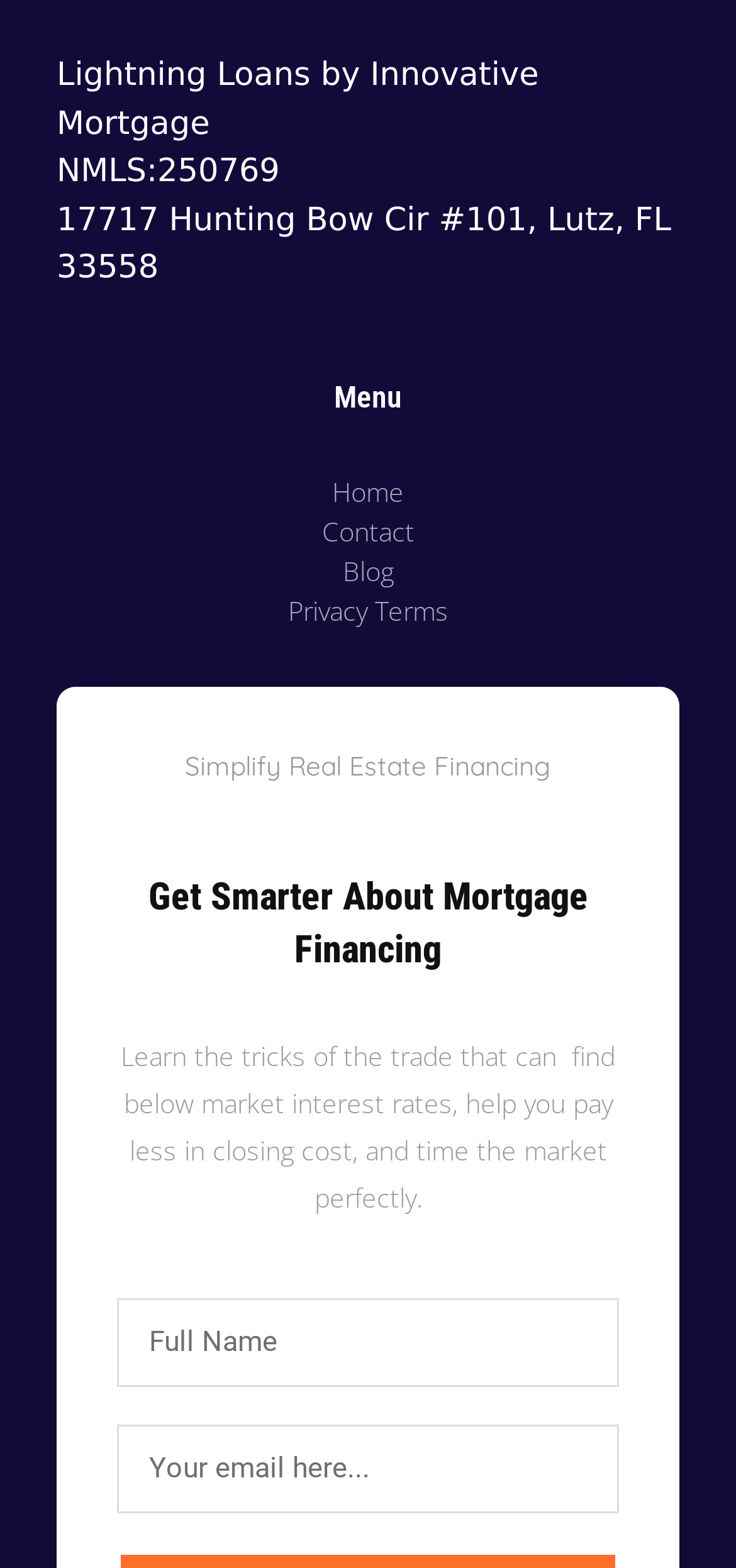What is the address of the company?
Answer the question with a detailed explanation, including all necessary information.

I found the address by looking at the top-middle section of the webpage, where it is listed as '17717 Hunting Bow Cir #101, Lutz, FL 33558'.